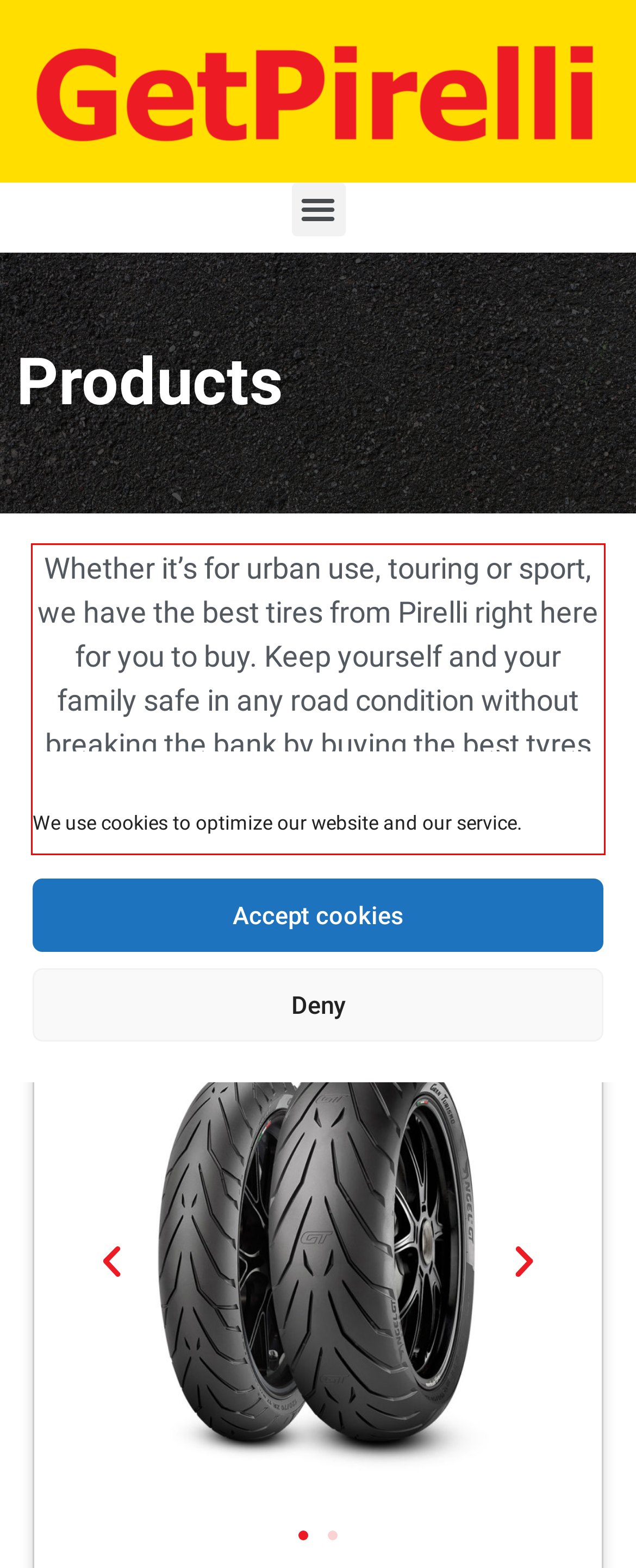Examine the webpage screenshot and use OCR to obtain the text inside the red bounding box.

Whether it’s for urban use, touring or sport, we have the best tires from Pirelli right here for you to buy. Keep yourself and your family safe in any road condition without breaking the bank by buying the best tyres from GetPirelli.com and Motorbike Tire Shop.